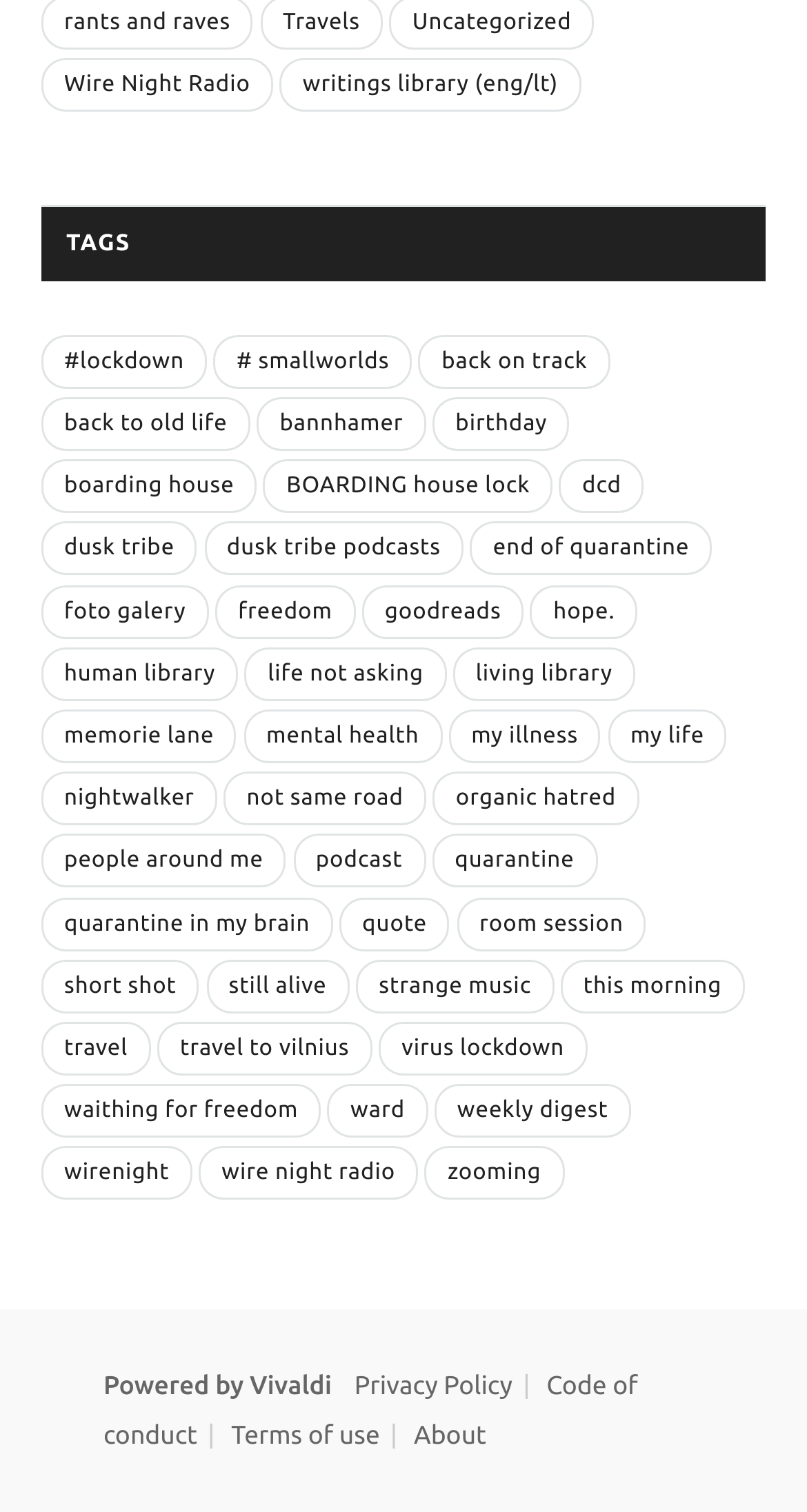Please give a one-word or short phrase response to the following question: 
How many tags are listed on the webpage?

43